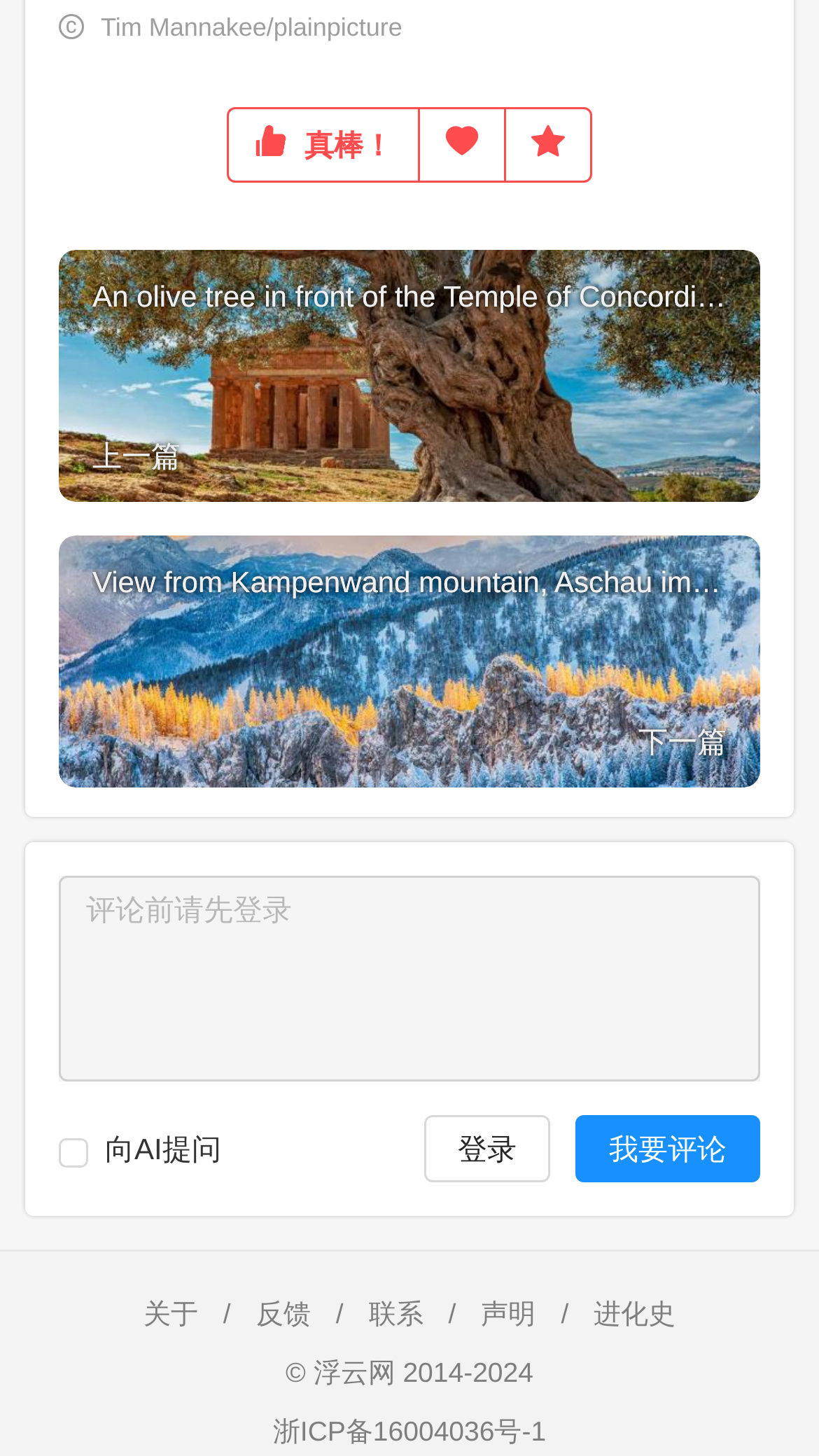Locate the bounding box coordinates of the clickable area needed to fulfill the instruction: "Click the link to view the about page".

[0.175, 0.891, 0.242, 0.913]